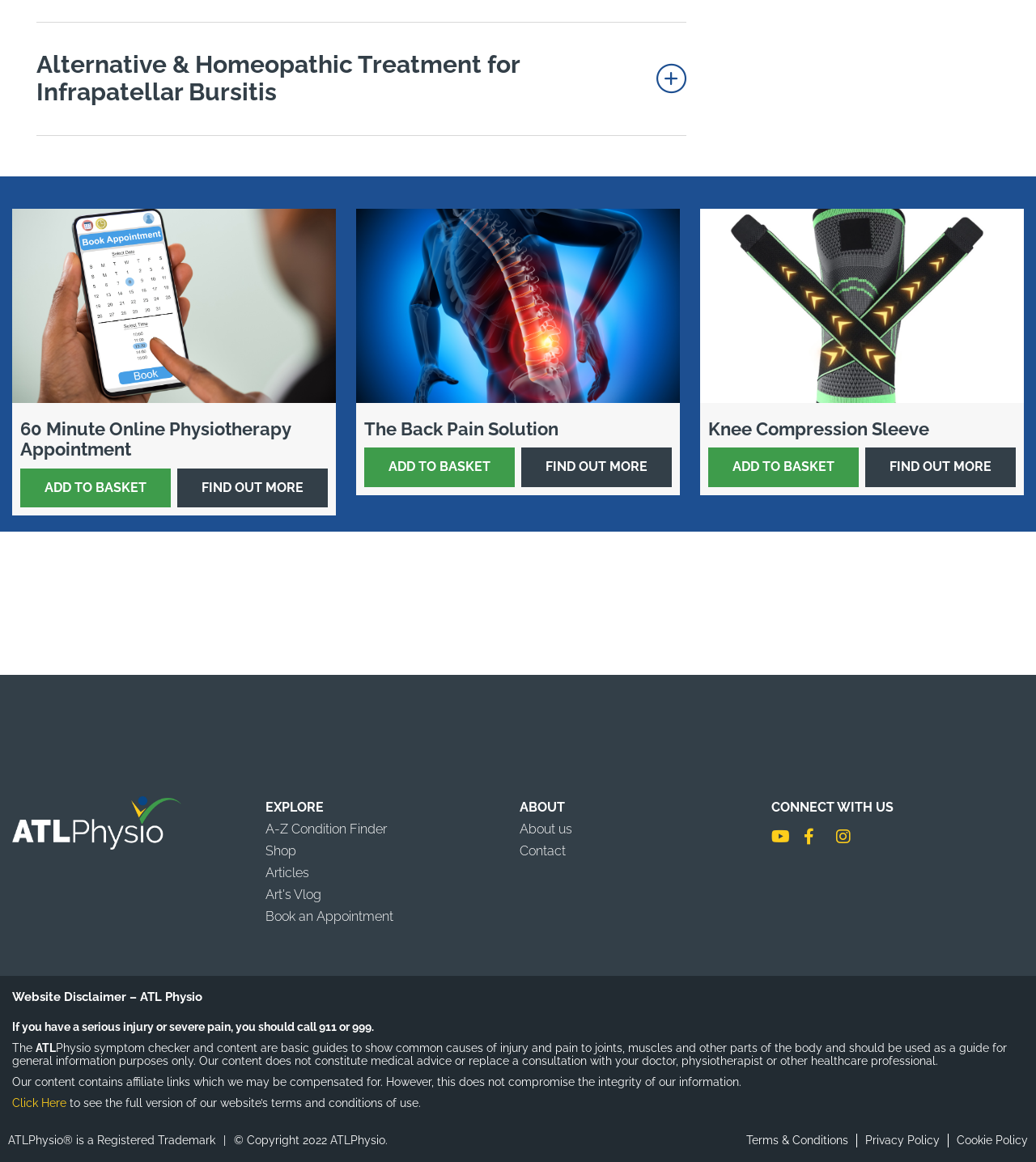Please determine the bounding box coordinates of the area that needs to be clicked to complete this task: 'Book an online physiotherapy appointment'. The coordinates must be four float numbers between 0 and 1, formatted as [left, top, right, bottom].

[0.02, 0.361, 0.316, 0.396]